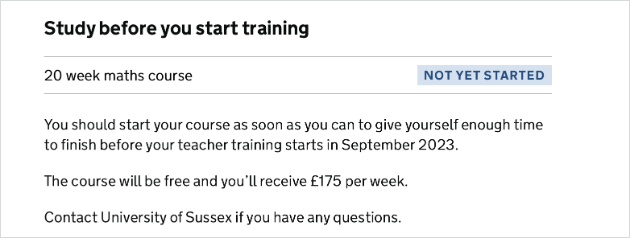What is the weekly bursary amount?
Can you give a detailed and elaborate answer to the question?

The image mentions that participants are eligible to receive a weekly bursary, and the amount is specified as £175, which is a significant incentive for students.